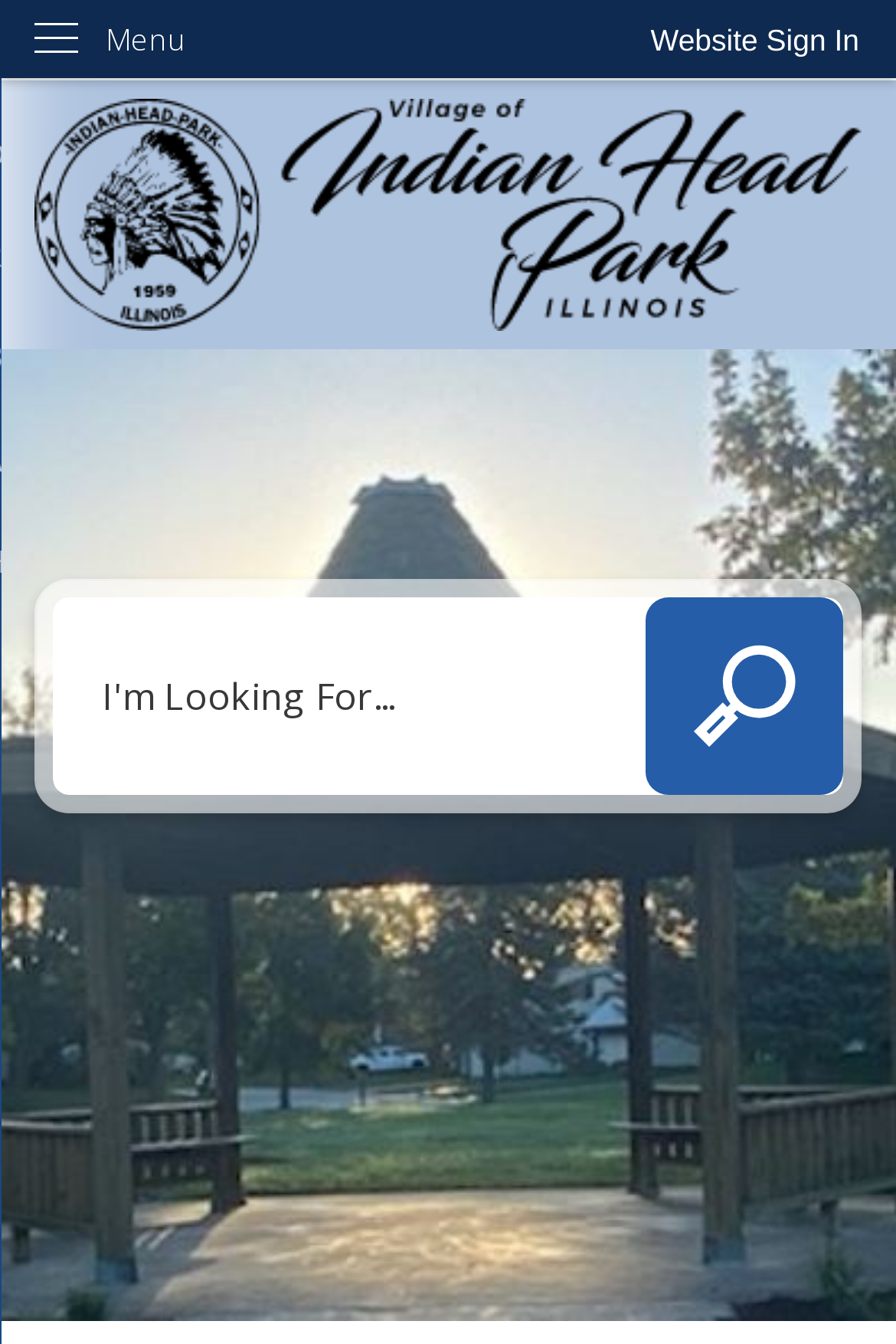Explain the webpage's design and content in an elaborate manner.

The webpage is about the Water and Sewer Services Department in Indian Head Park, IL. At the top left corner, there is a link to "Skip to Main Content". Next to it, on the top right corner, is a button to "Website Sign In". Below the sign-in button, there is a vertical menu with a "Menu" label. 

Below the menu, there is a prominent link to the "Home page" that opens in a new window, accompanied by an image. This link spans almost the entire width of the page.

In the middle of the page, there is a search region that occupies a significant portion of the page. Within this region, there is a search textbox with a "Search" label and a search button on the right side, which is accompanied by a small image. The search button is positioned about three-quarters of the way across the page.